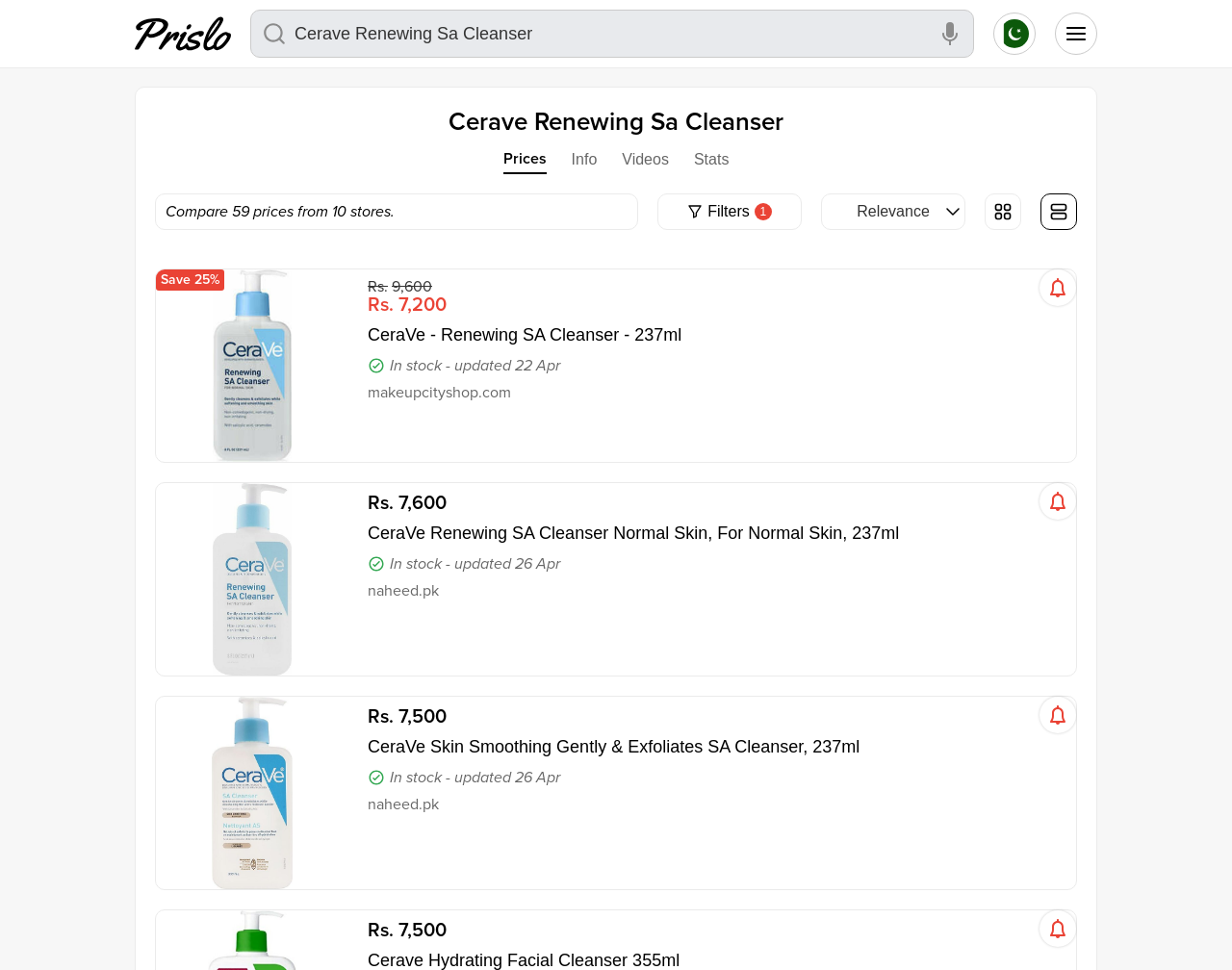Specify the bounding box coordinates of the element's area that should be clicked to execute the given instruction: "Click the filters button". The coordinates should be four float numbers between 0 and 1, i.e., [left, top, right, bottom].

[0.574, 0.209, 0.608, 0.226]